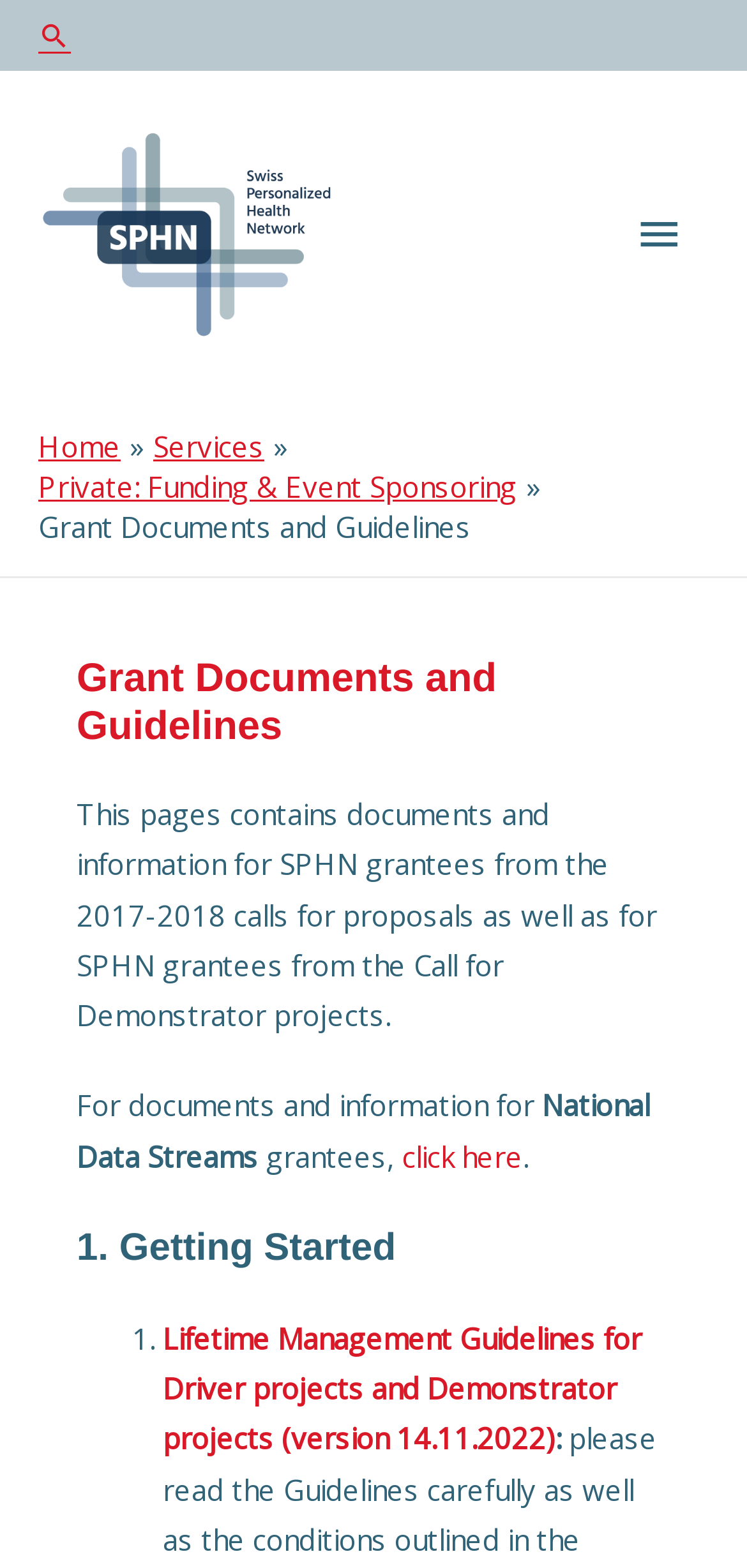How many subheadings are there under the 'Grant Documents and Guidelines' section?
With the help of the image, please provide a detailed response to the question.

I counted the number of heading elements within the 'Grant Documents and Guidelines' section, which are 'Grant Documents and Guidelines' and '1. Getting Started', totaling 2 subheadings.